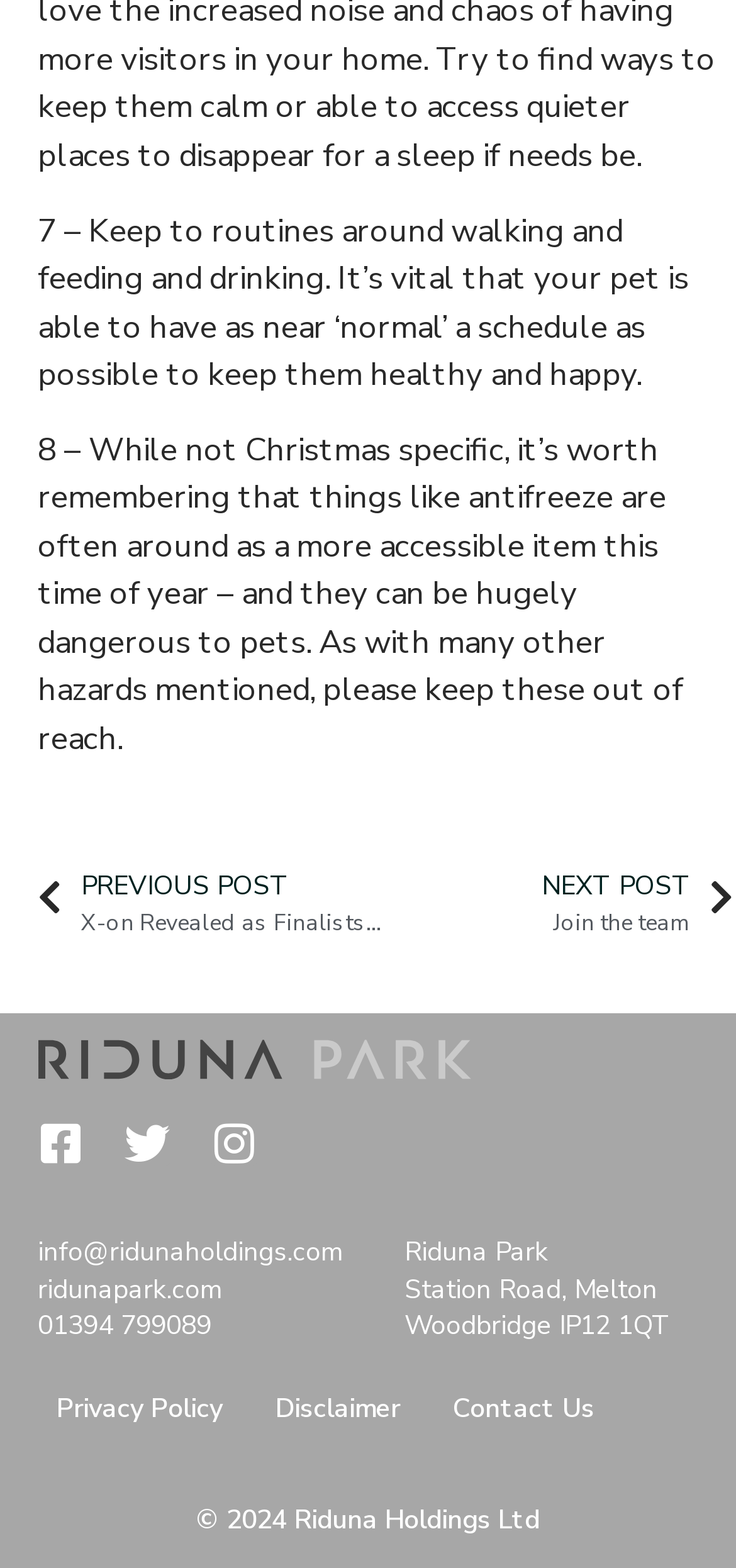Point out the bounding box coordinates of the section to click in order to follow this instruction: "Contact Riduna Park via email".

[0.051, 0.787, 0.464, 0.81]